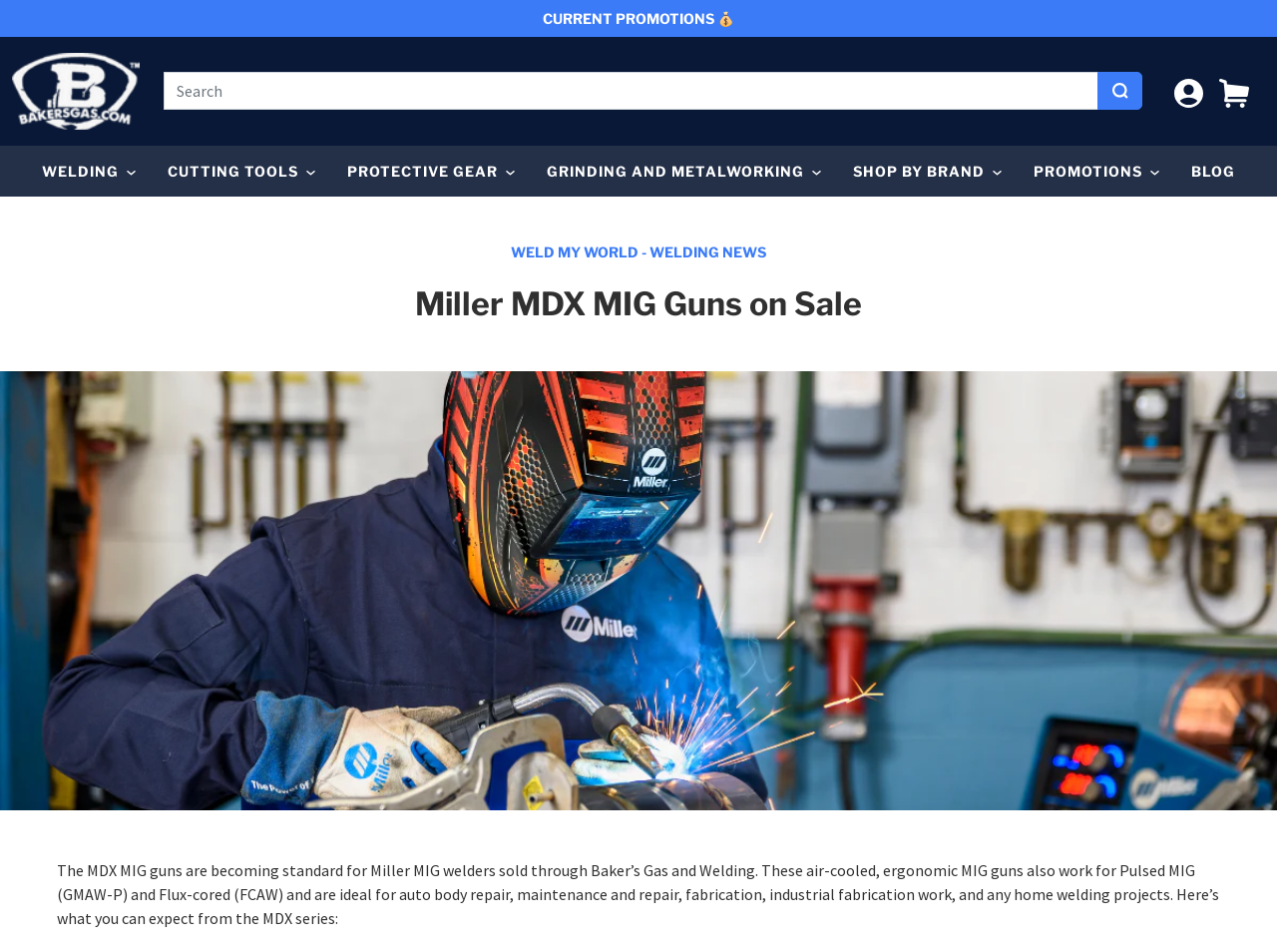What types of welding can the MDX MIG guns be used for?
Based on the screenshot, provide a one-word or short-phrase response.

Pulsed MIG and Flux-cored